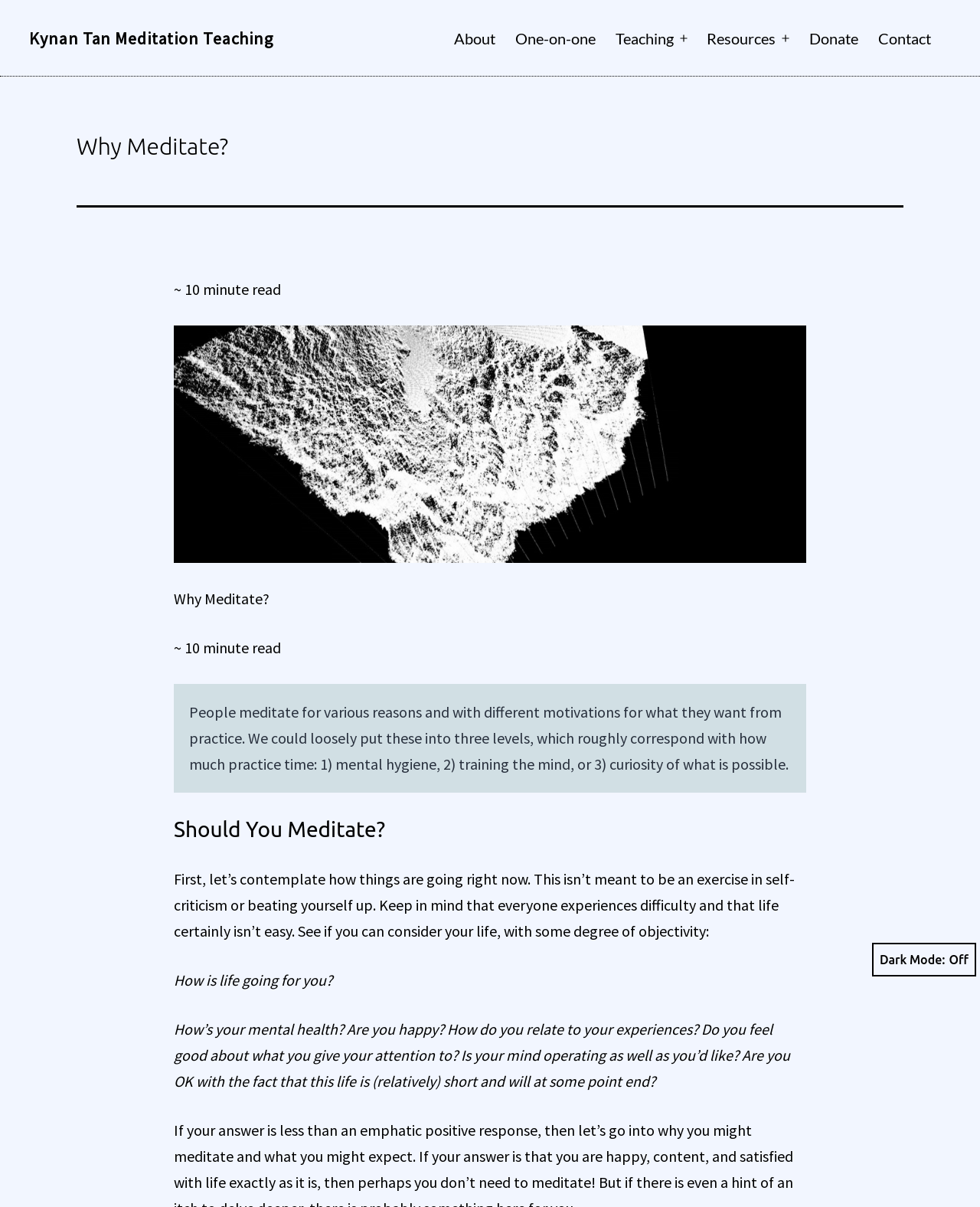Describe the entire webpage, focusing on both content and design.

The webpage is about meditation, specifically exploring the question "Why Meditate?" by Kynan Tan Meditation Teaching. At the top, there is a navigation menu with links to various sections, including "About", "One-on-one", "Teaching", "Resources", "Donate", and "Contact". 

Below the navigation menu, there is a header section with a heading "Why Meditate?" followed by a text indicating that the content is a 10-minute read. 

To the right of the header section, there is a figure, likely an image. 

The main content of the webpage is divided into sections, with headings "Why Meditate?" and "Should You Meditate?". The text in these sections discusses the reasons people meditate, the benefits of meditation, and encourages the reader to reflect on their current life situation, mental health, and relationships with their experiences. 

At the bottom right corner of the page, there is a button to toggle "Dark Mode".